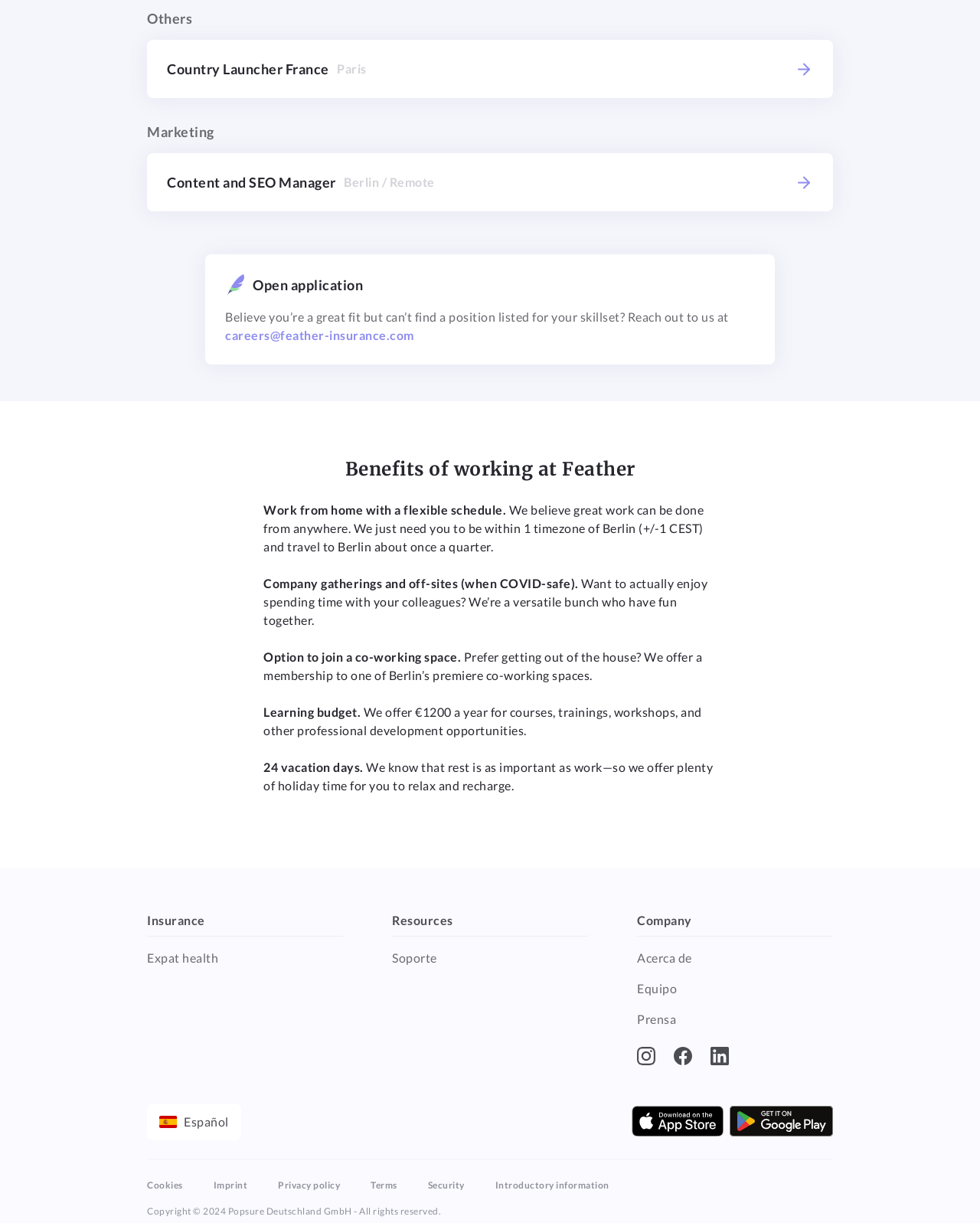Answer the question below using just one word or a short phrase: 
What is the purpose of the 'Country Launcher France' link?

Job application